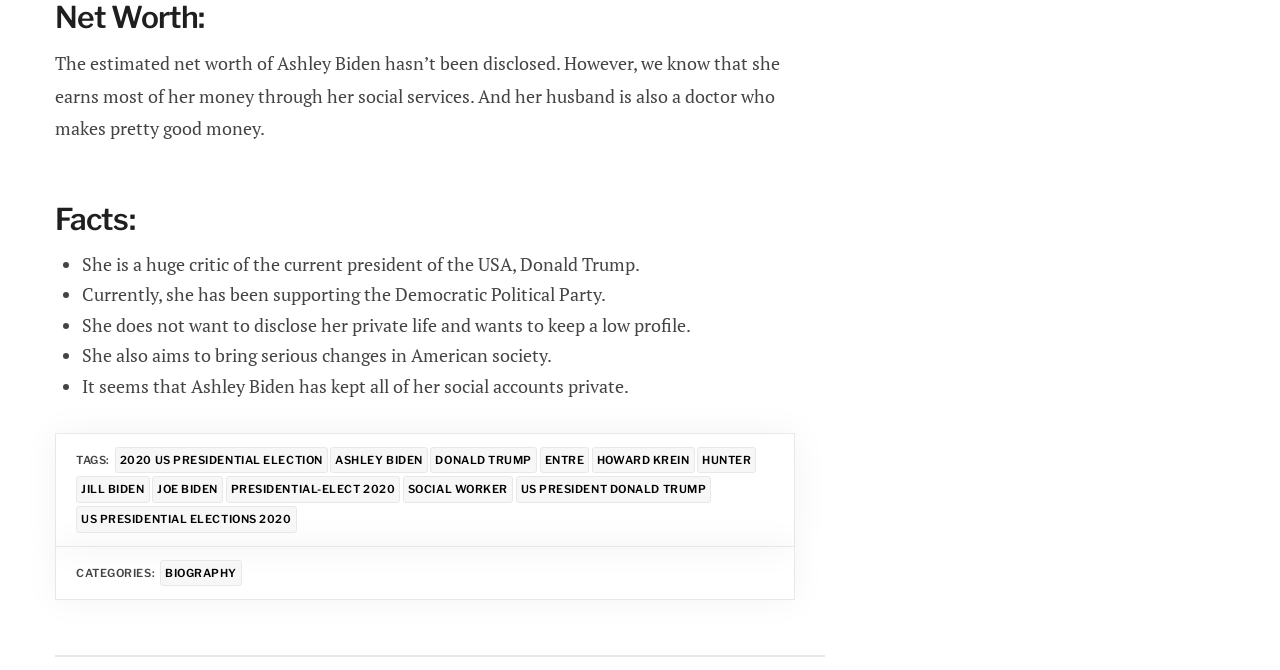What is Ashley Biden's political affiliation?
Answer with a single word or short phrase according to what you see in the image.

Democratic